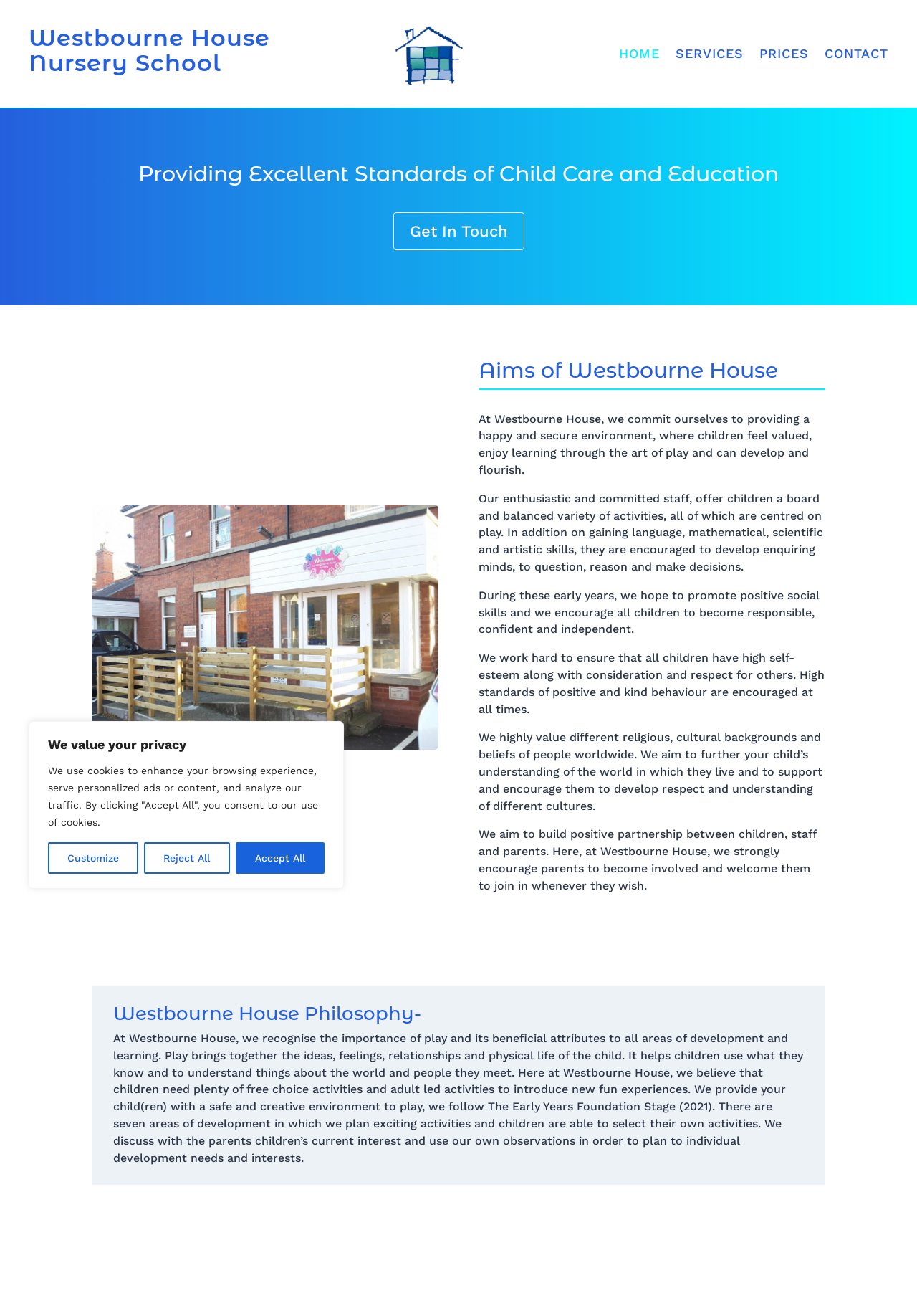Identify the bounding box coordinates for the element you need to click to achieve the following task: "Get In Touch". Provide the bounding box coordinates as four float numbers between 0 and 1, in the form [left, top, right, bottom].

[0.429, 0.161, 0.571, 0.19]